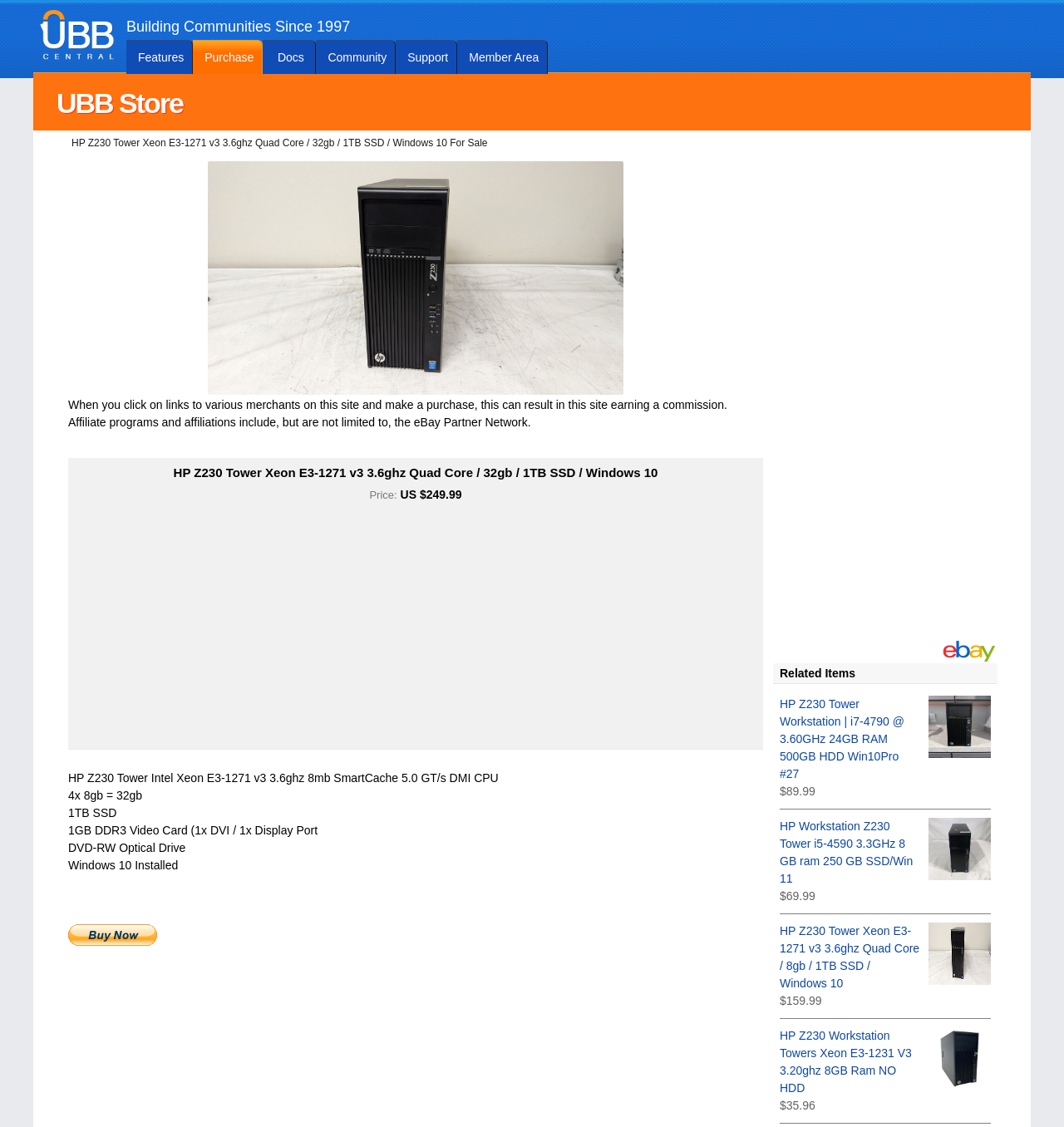Based on the visual content of the image, answer the question thoroughly: What operating system is installed on the HP Z230 Tower Xeon E3-1271 v3?

The product description mentions that the HP Z230 Tower Xeon E3-1271 v3 has Windows 10 installed.